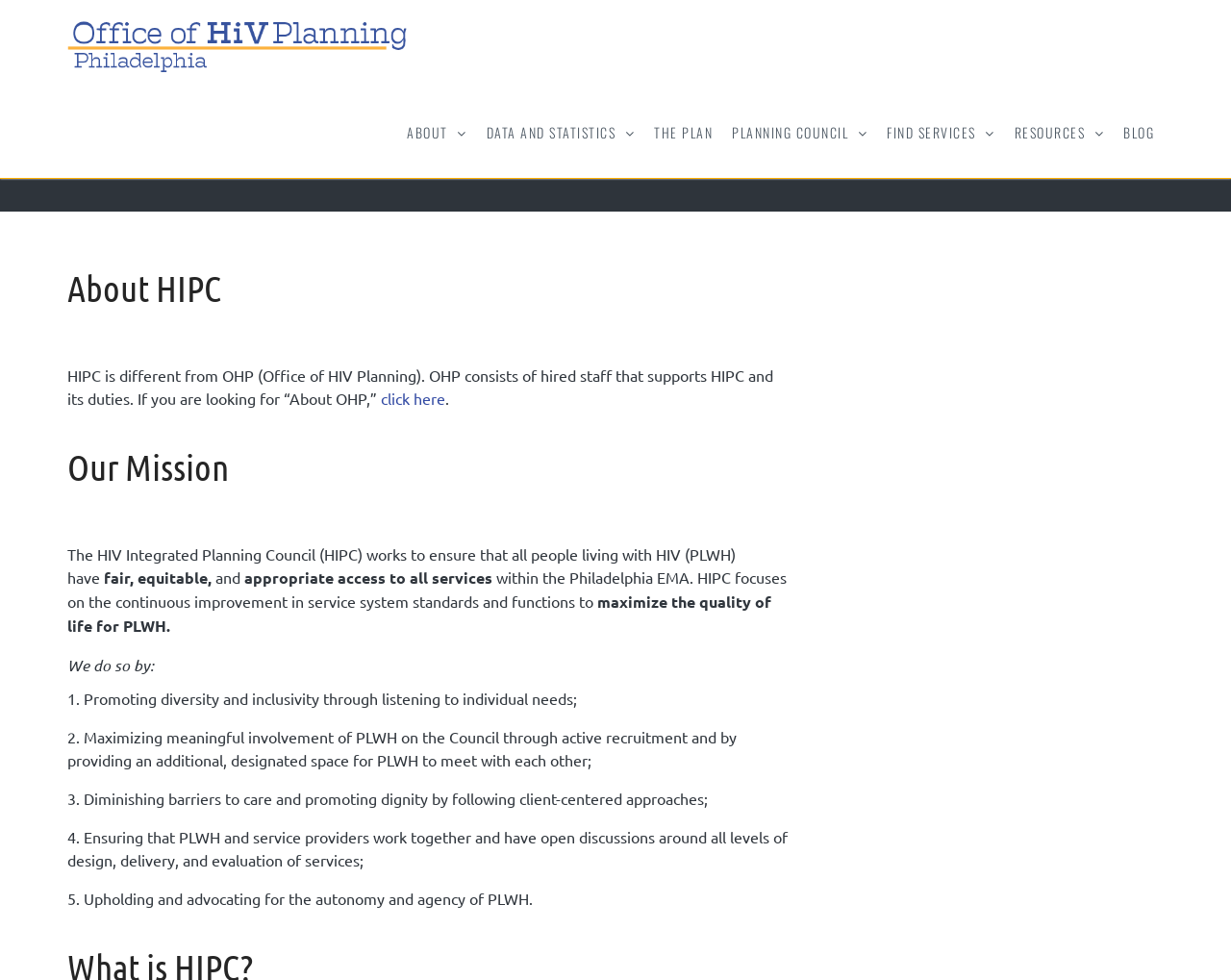Pinpoint the bounding box coordinates of the clickable element needed to complete the instruction: "Click to learn about OHP". The coordinates should be provided as four float numbers between 0 and 1: [left, top, right, bottom].

[0.309, 0.396, 0.362, 0.416]